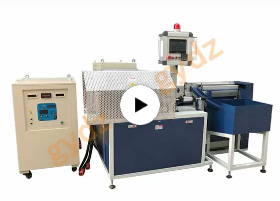Generate a comprehensive caption that describes the image.

The image showcases a Steel Rod IGBT 20KHZ Induction Heating Forging Furnace, a sophisticated machine designed for industrial applications. This compact unit features a sleek design with a prominent control panel equipped with indicator lights and a touchscreen interface for easy operation. The furnace is enclosed in a protective mesh for safety, and it is accompanied by ancillary equipment, which likely includes a power supply unit and a material handling conveyor. A video play button is featured in the center of the image, suggesting additional visual content or a demonstration of the machine in action. This forging furnace is aimed at enhancing efficiency in metal heating processes, making it an essential tool in manufacturing and engineering sectors.